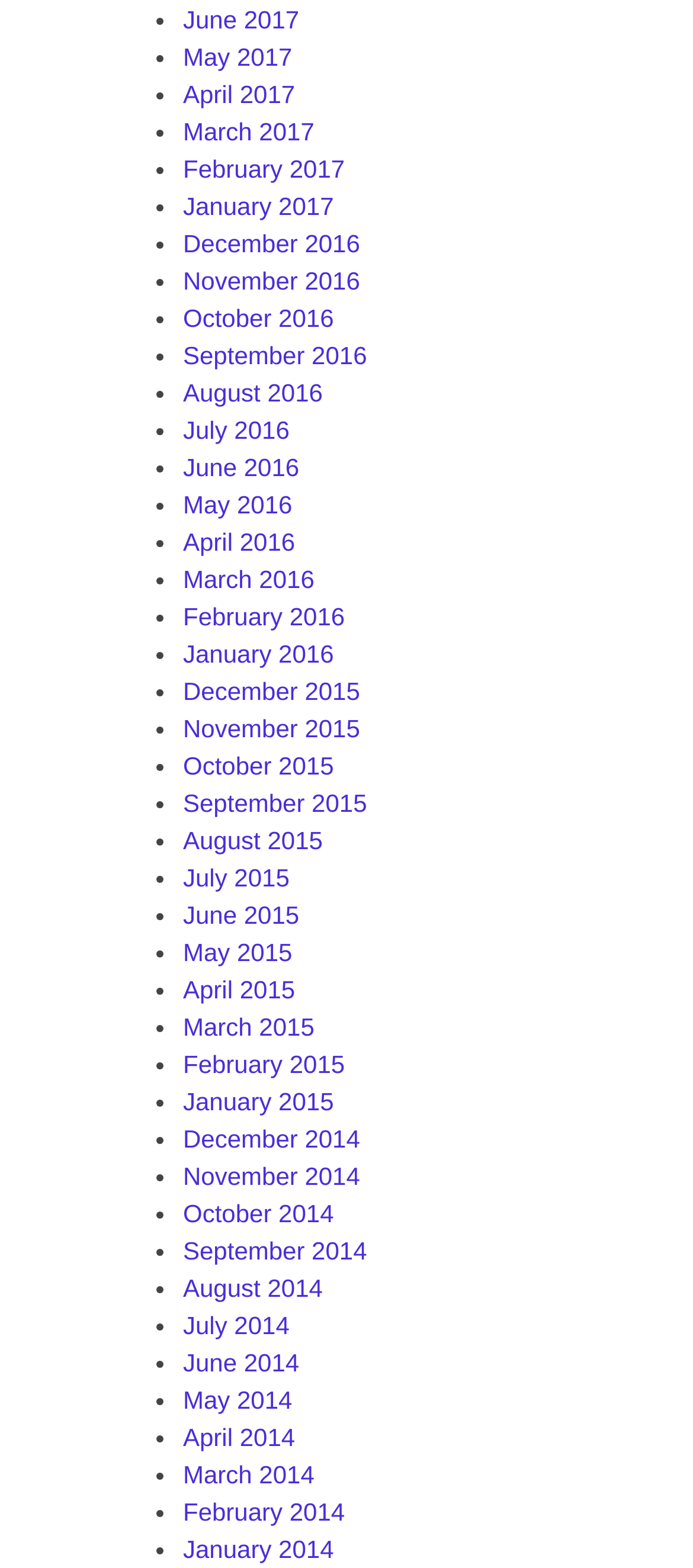Find the bounding box coordinates for the area that should be clicked to accomplish the instruction: "View April 2016".

[0.264, 0.336, 0.426, 0.354]